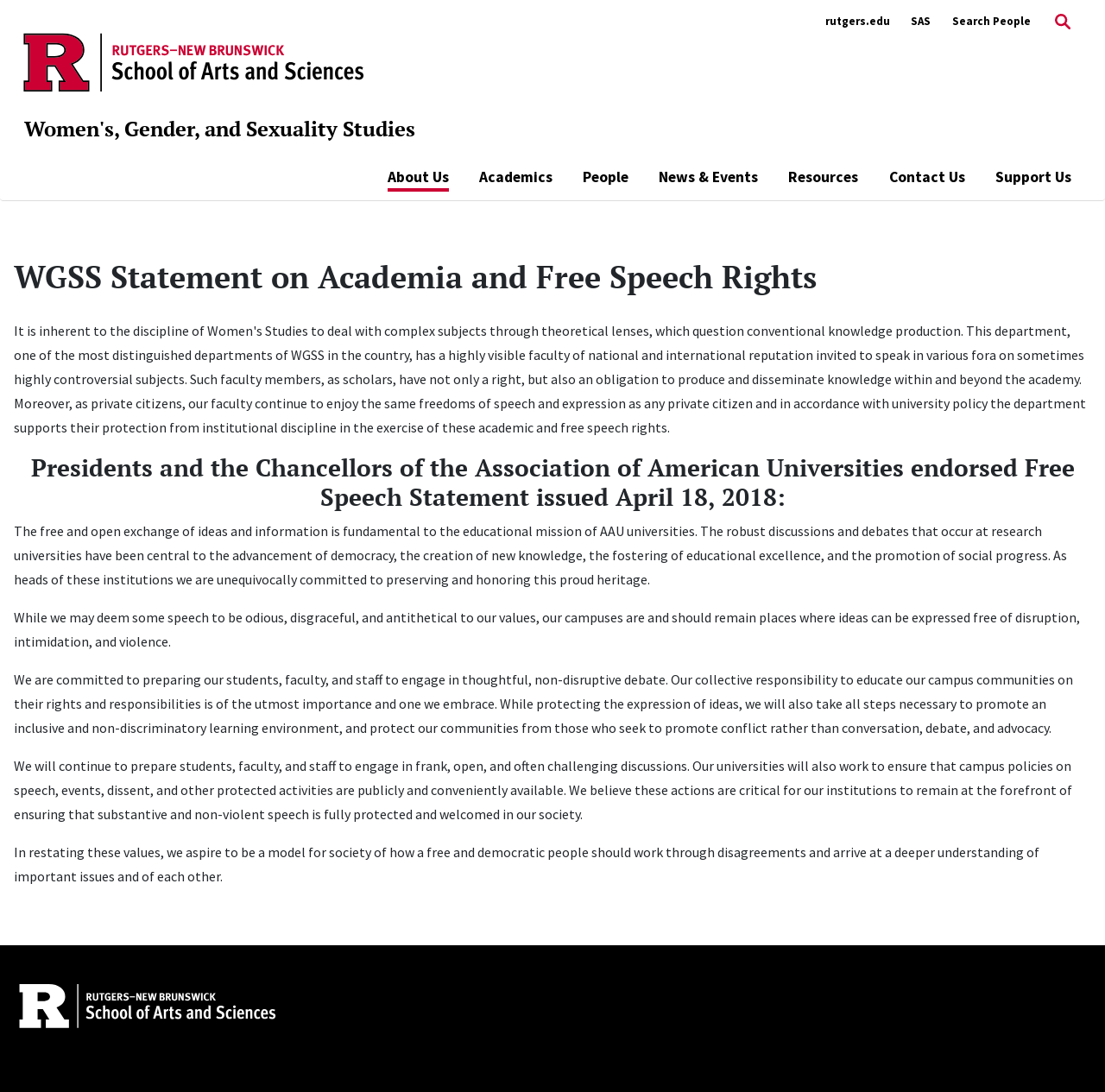Use one word or a short phrase to answer the question provided: 
What is the location of the search function?

Top right